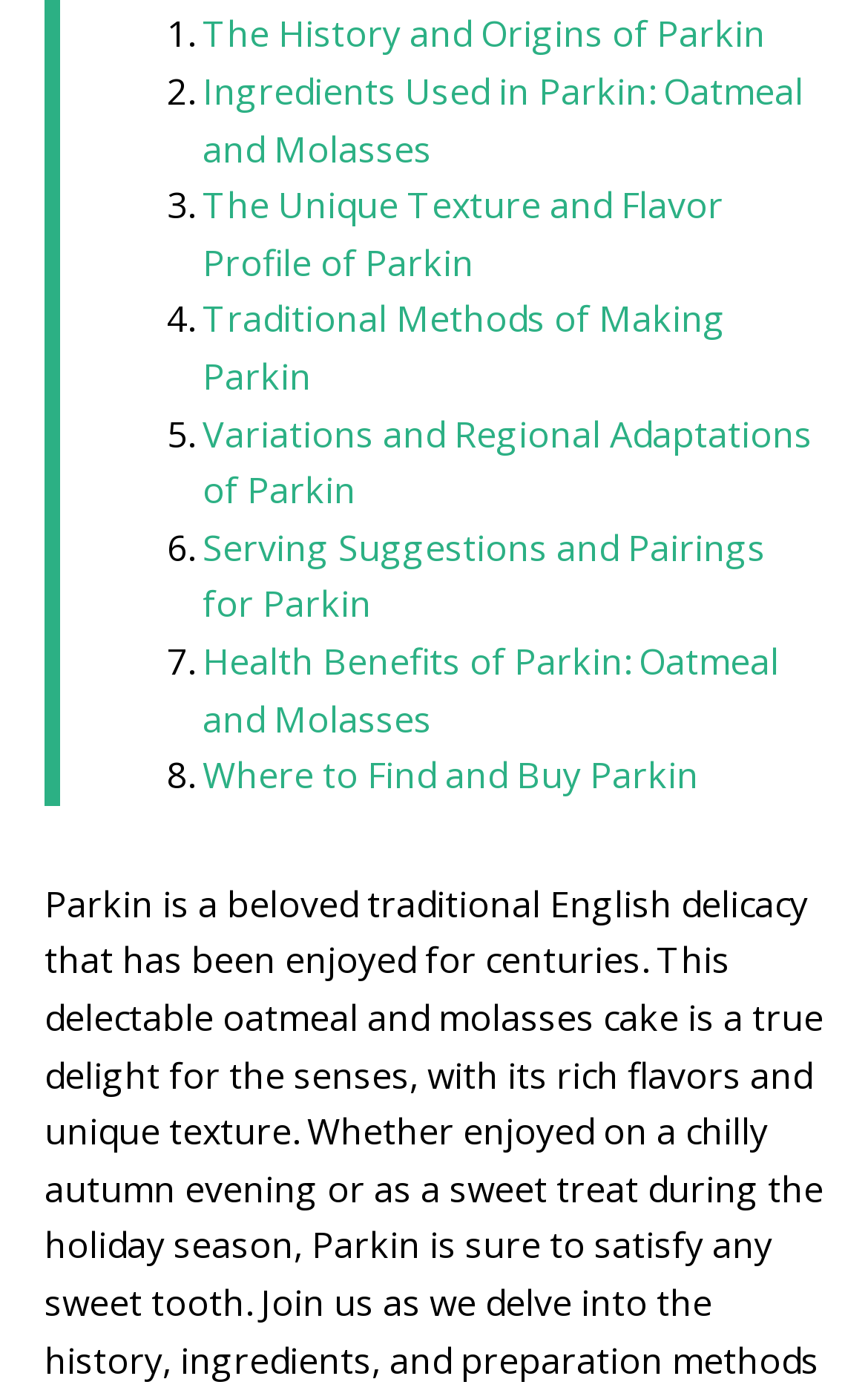Respond to the following query with just one word or a short phrase: 
What is the first topic discussed about Parkin?

History and Origins